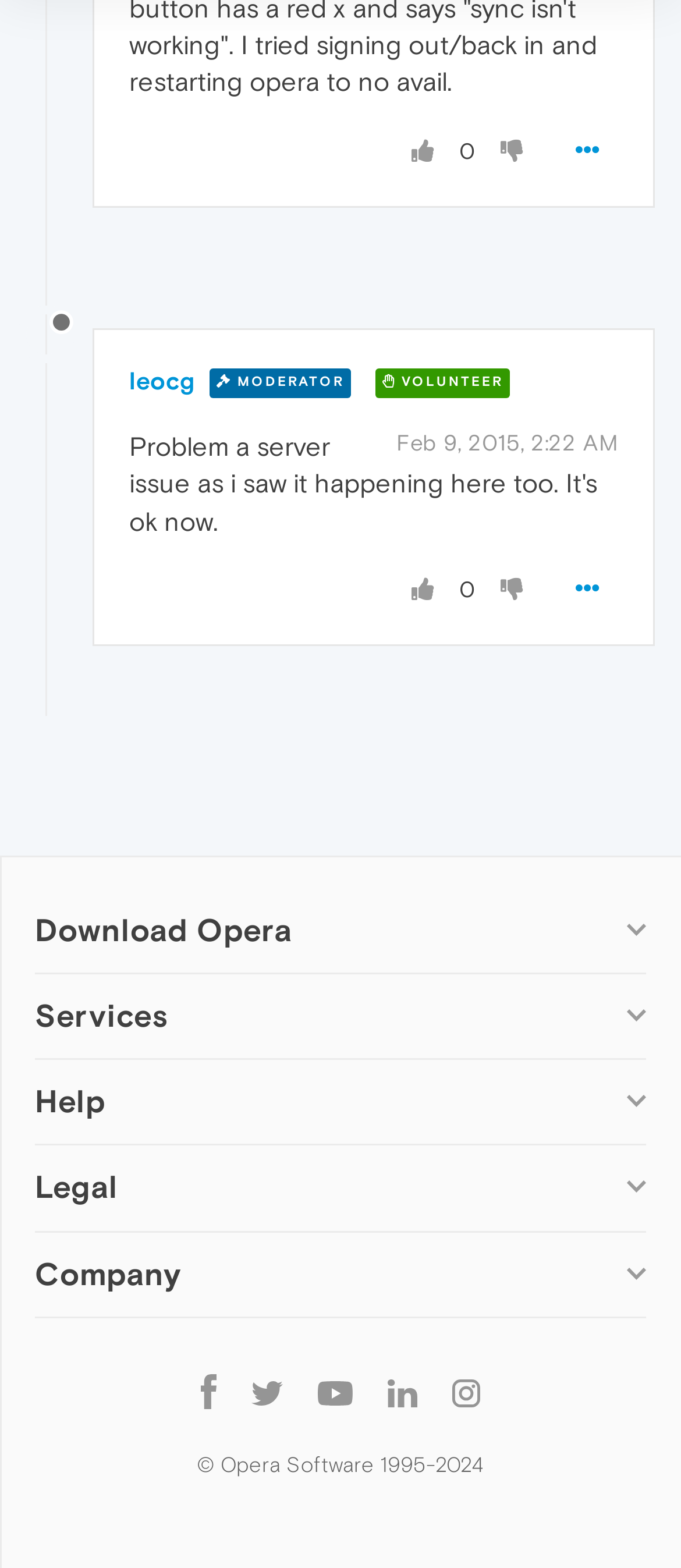Using the element description provided, determine the bounding box coordinates in the format (top-left x, top-left y, bottom-right x, bottom-right y). Ensure that all values are floating point numbers between 0 and 1. Element description: Opera for basic phones

[0.079, 0.93, 0.427, 0.946]